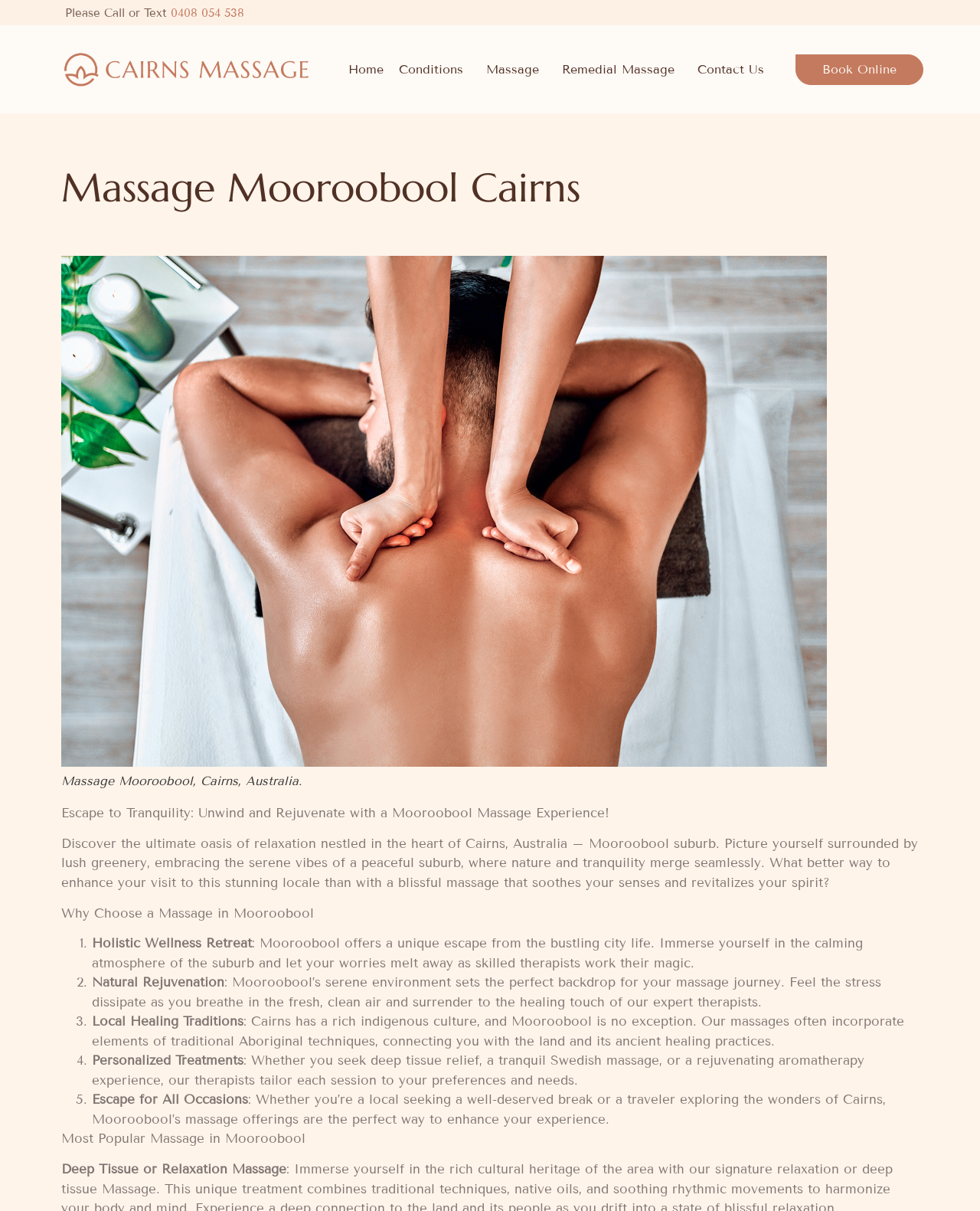Pinpoint the bounding box coordinates of the clickable area needed to execute the instruction: "Learn about remedial massage". The coordinates should be specified as four float numbers between 0 and 1, i.e., [left, top, right, bottom].

[0.574, 0.043, 0.696, 0.072]